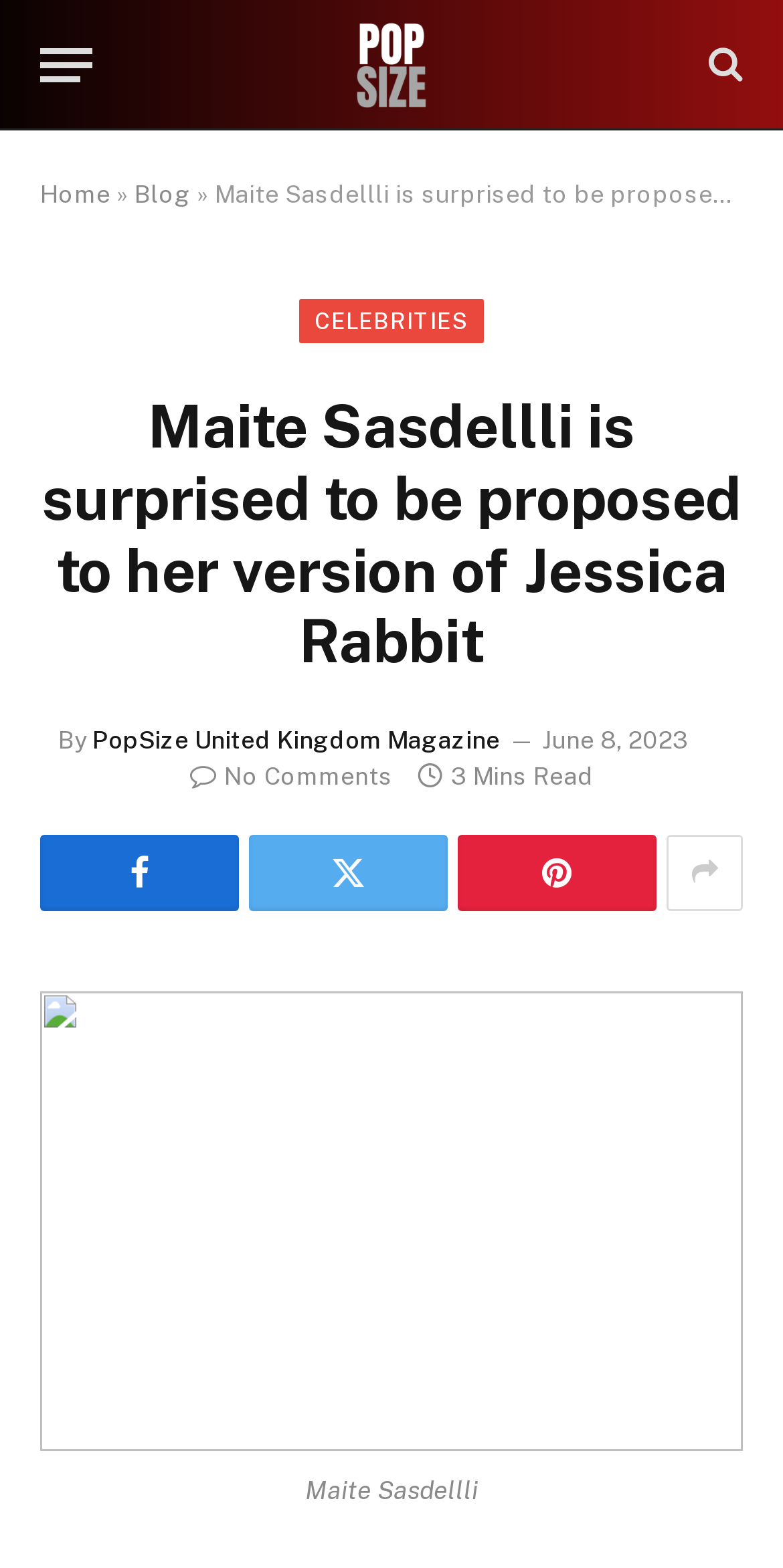Provide a one-word or brief phrase answer to the question:
What is the name of the magazine?

PopSize United Kingdom Magazine